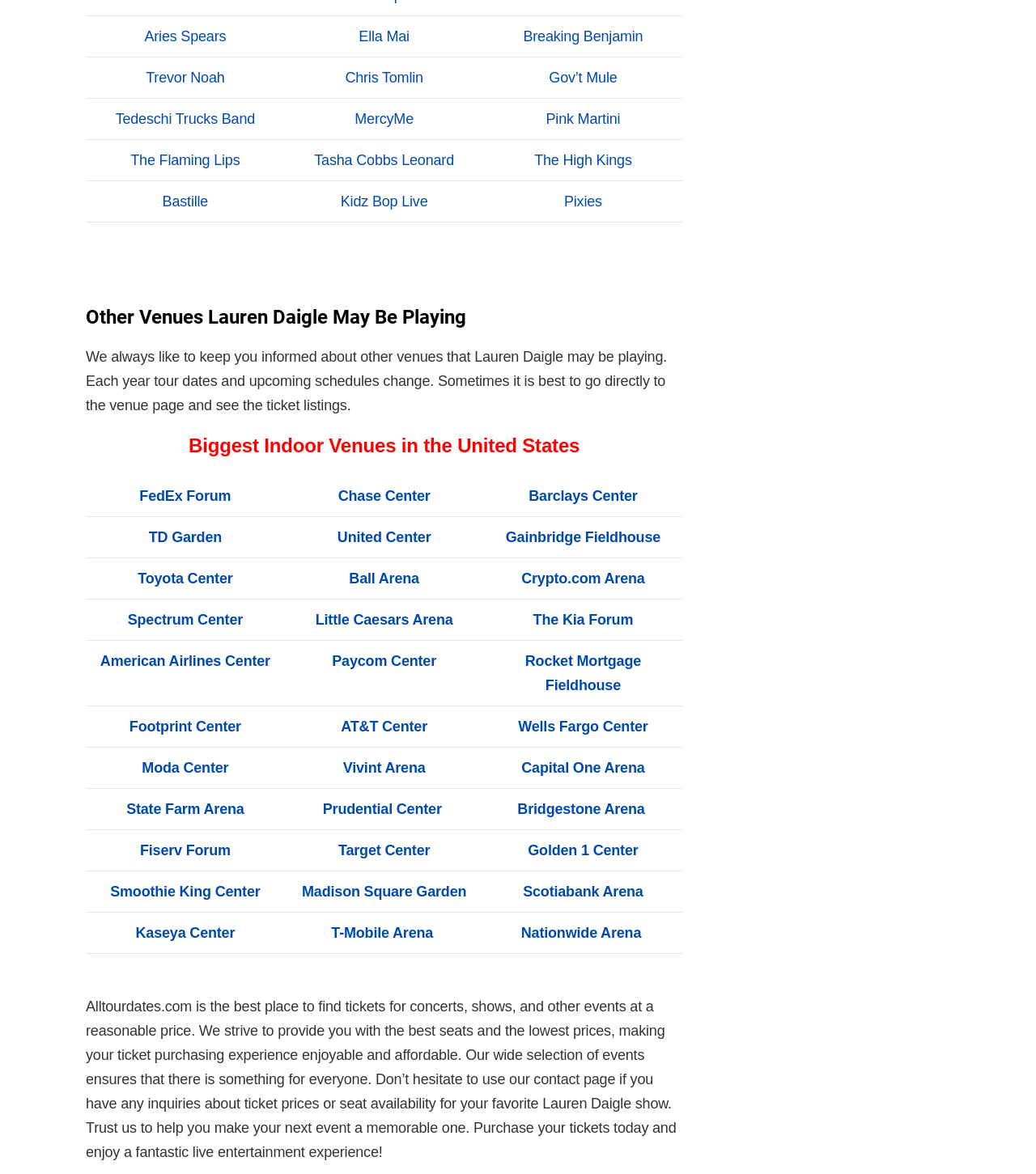Please find the bounding box for the UI component described as follows: "The High Kings".

[0.516, 0.13, 0.61, 0.143]